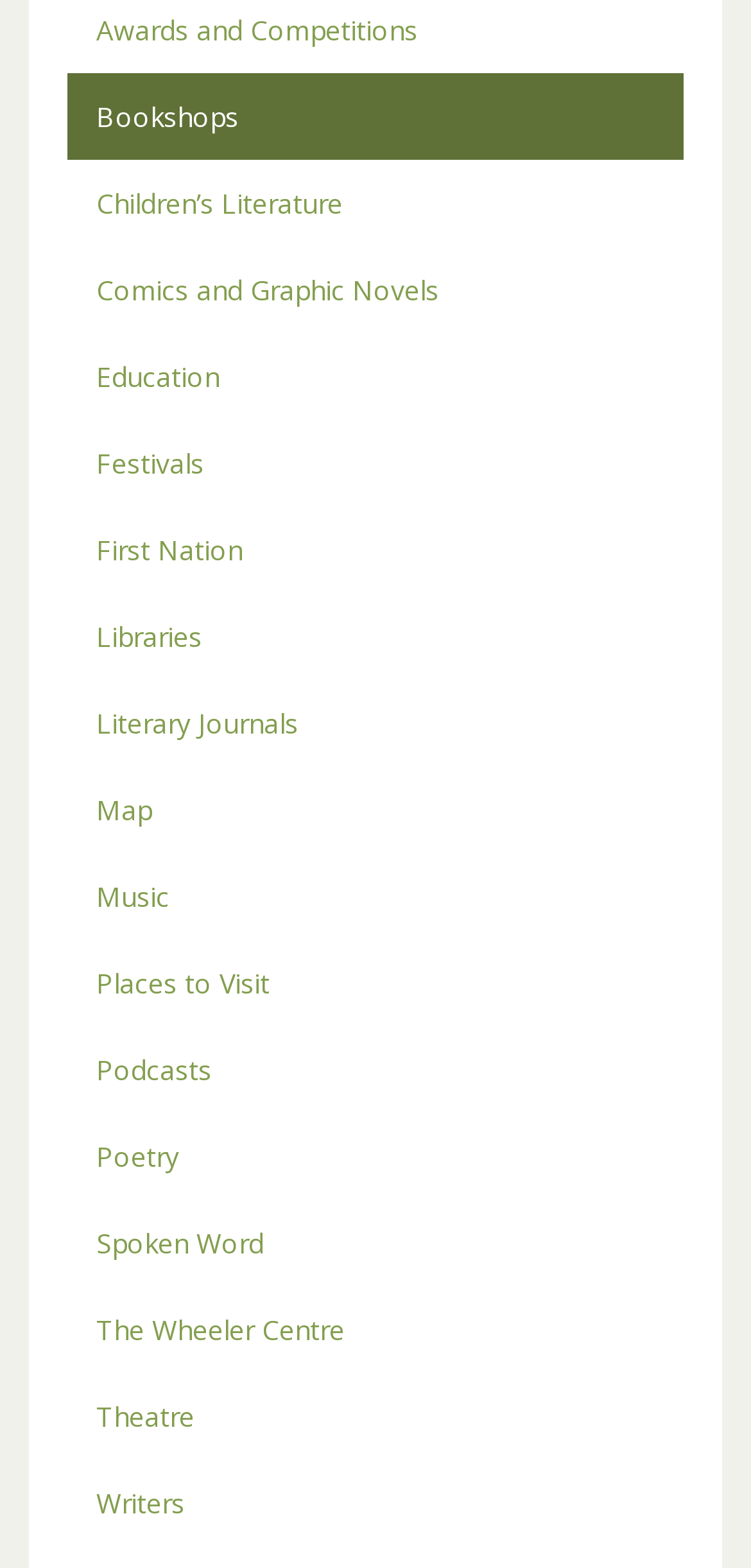Predict the bounding box of the UI element based on the description: "Places to Visit". The coordinates should be four float numbers between 0 and 1, formatted as [left, top, right, bottom].

[0.09, 0.599, 0.91, 0.655]